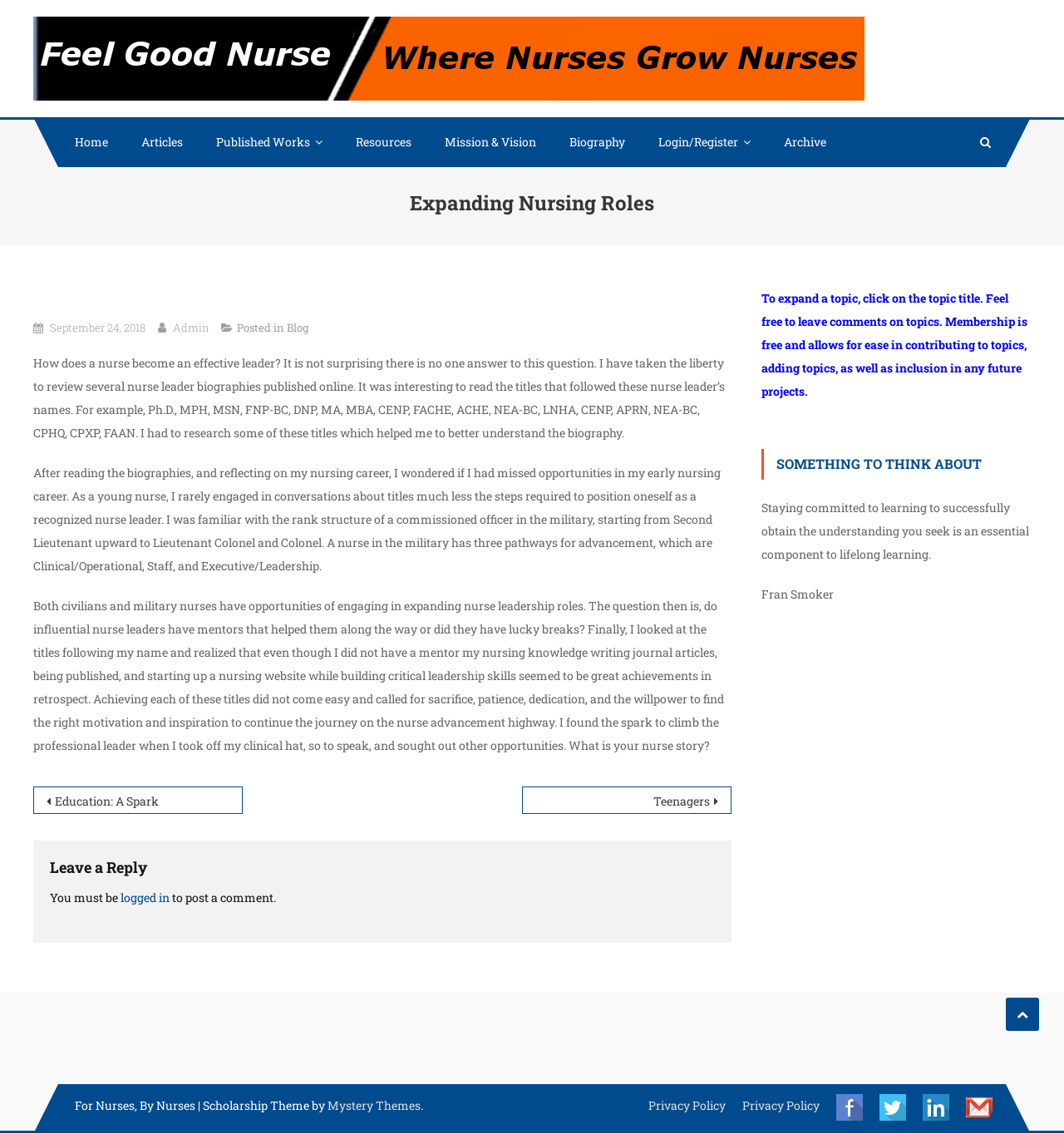Specify the bounding box coordinates of the element's region that should be clicked to achieve the following instruction: "Click on the 'Resources' link". The bounding box coordinates consist of four float numbers between 0 and 1, in the format [left, top, right, bottom].

[0.319, 0.103, 0.402, 0.147]